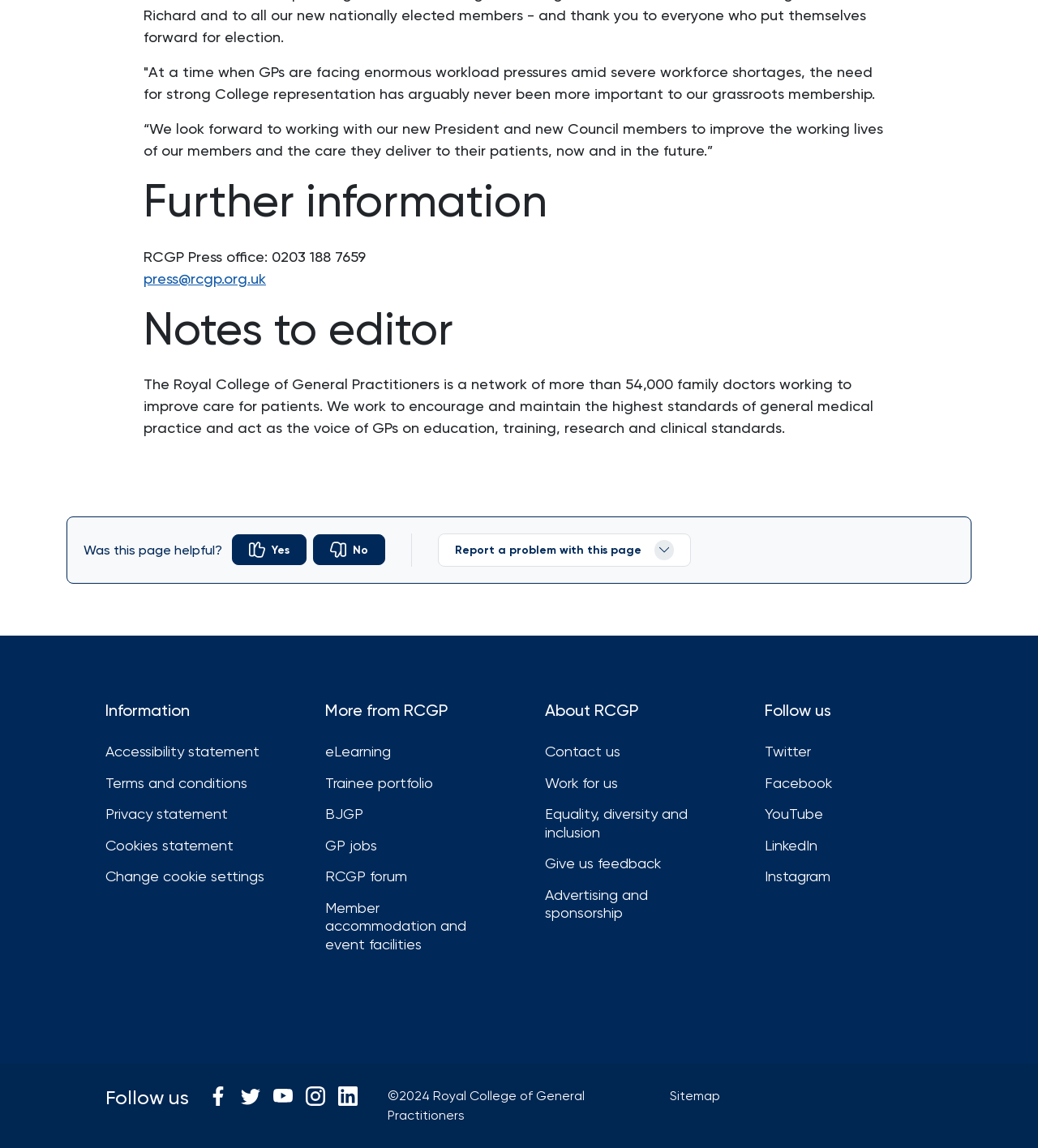Indicate the bounding box coordinates of the clickable region to achieve the following instruction: "Follow RCGP on Twitter."

[0.737, 0.647, 0.802, 0.663]